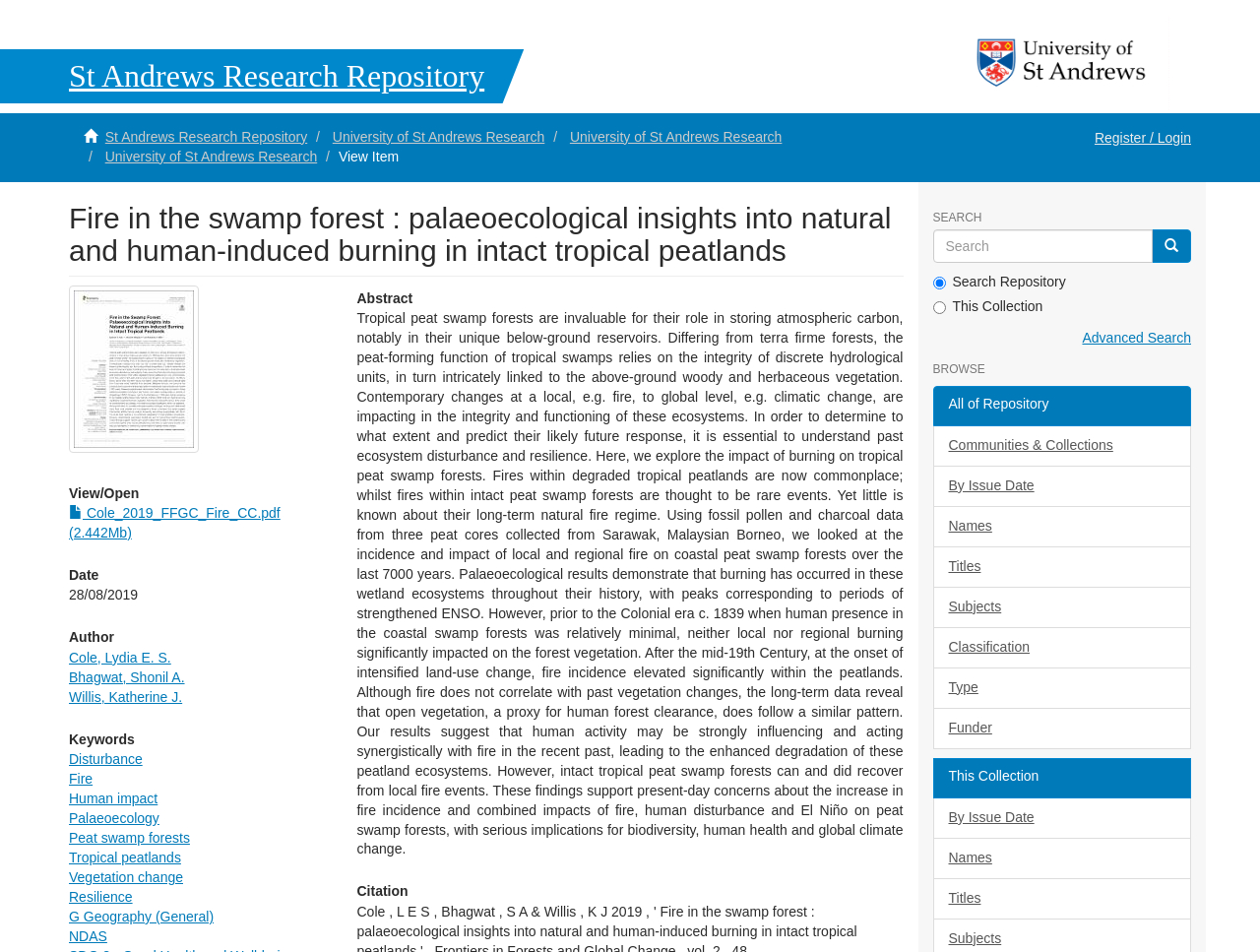Can you specify the bounding box coordinates for the region that should be clicked to fulfill this instruction: "View Item".

[0.269, 0.156, 0.316, 0.172]